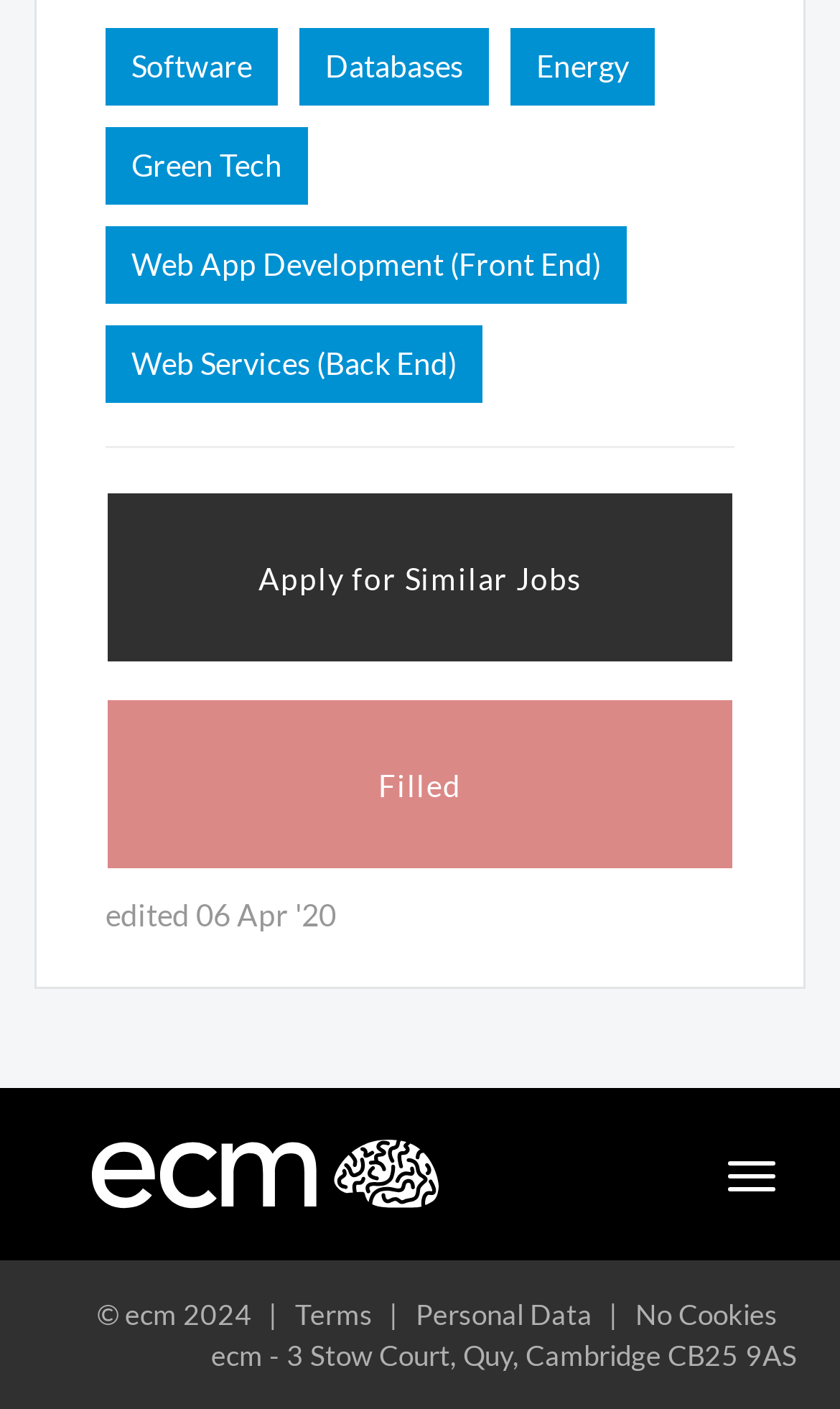Locate the coordinates of the bounding box for the clickable region that fulfills this instruction: "Toggle navigation".

[0.846, 0.812, 0.944, 0.858]